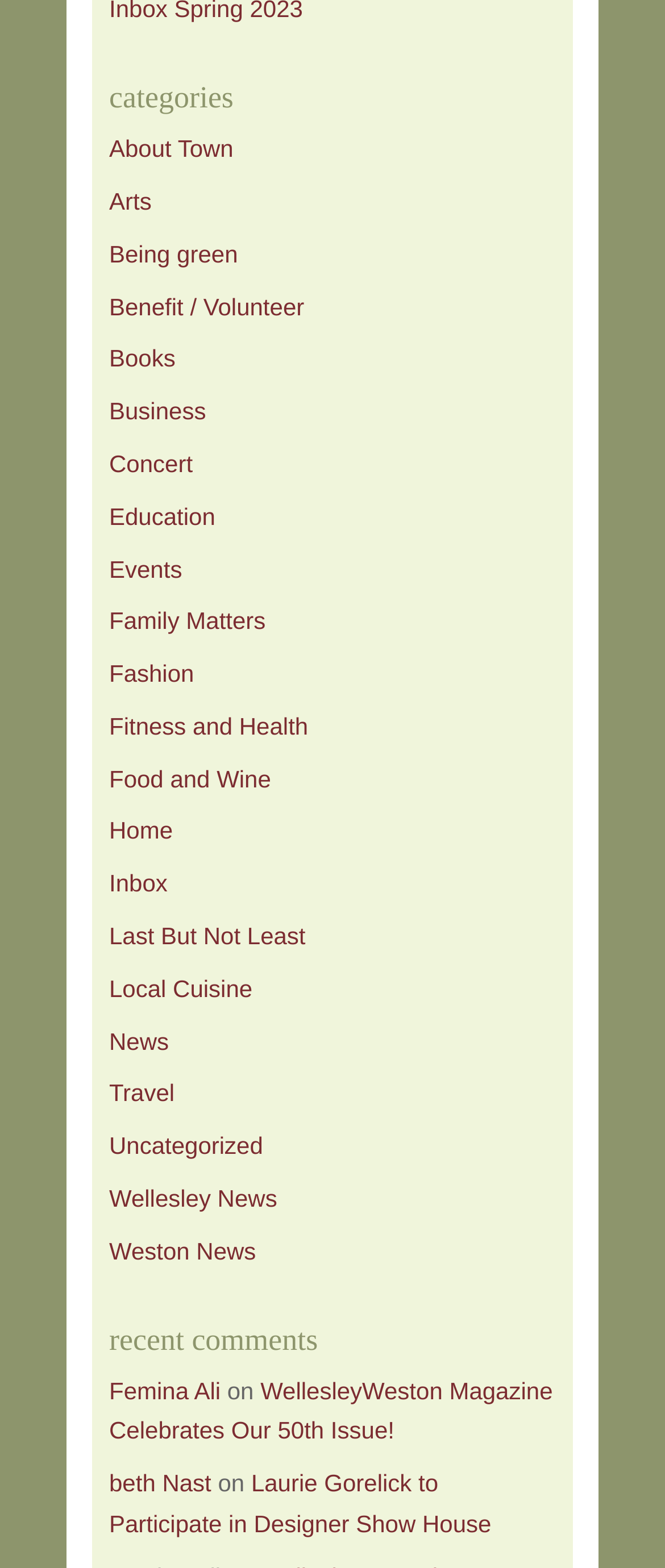Show the bounding box coordinates of the region that should be clicked to follow the instruction: "visit Wellesley News."

[0.164, 0.756, 0.417, 0.773]